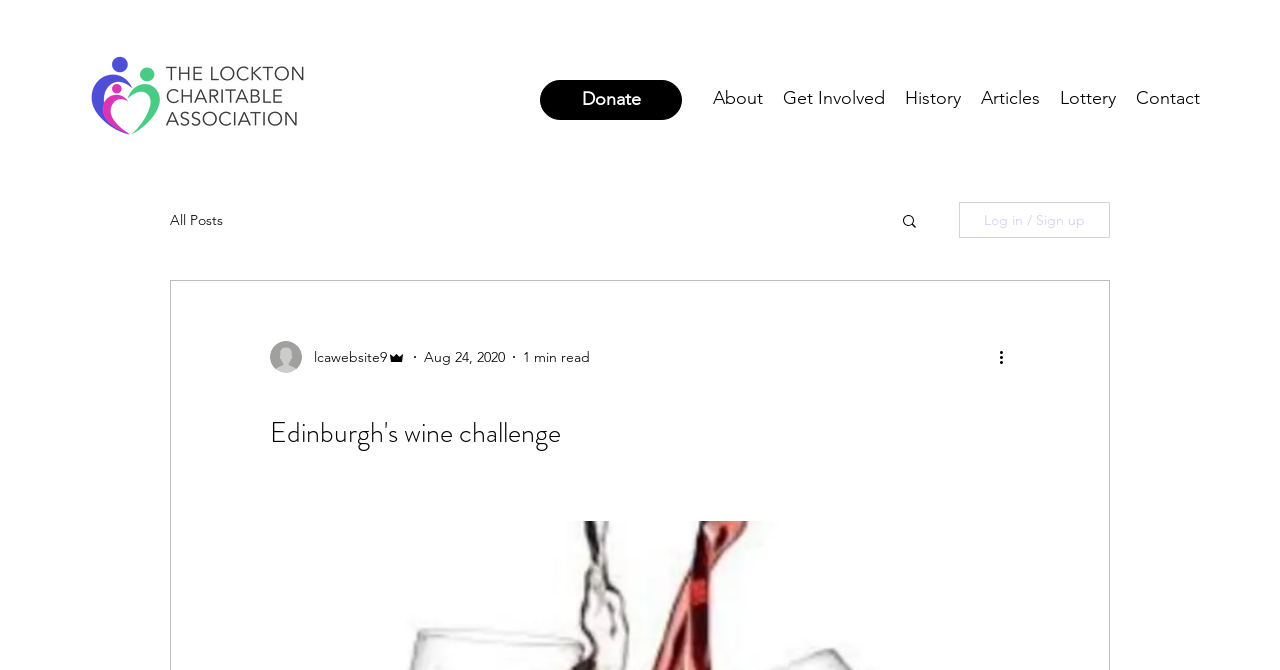Identify the bounding box coordinates of the area that should be clicked in order to complete the given instruction: "Search for a blog post". The bounding box coordinates should be four float numbers between 0 and 1, i.e., [left, top, right, bottom].

[0.703, 0.316, 0.718, 0.348]